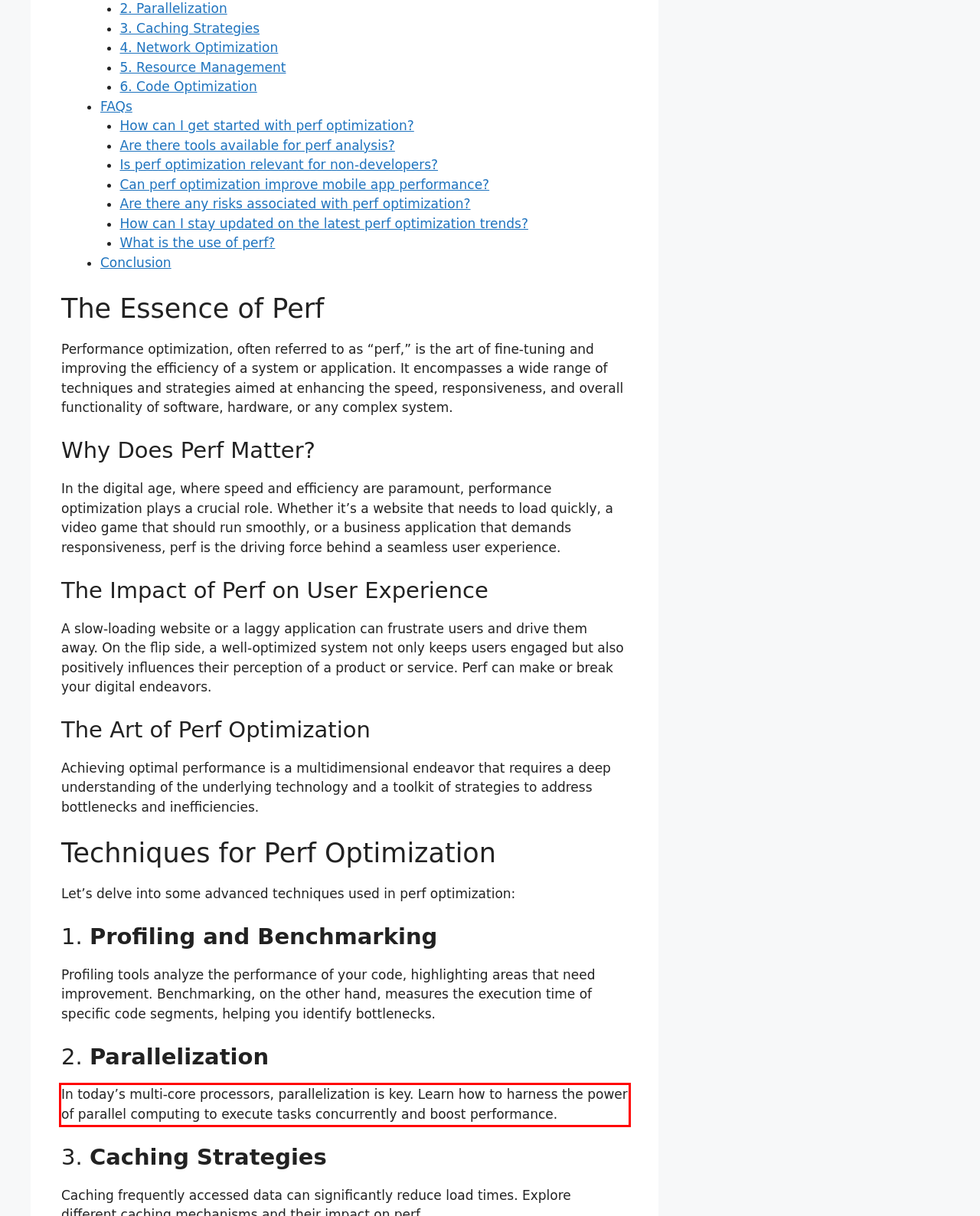Please identify and extract the text content from the UI element encased in a red bounding box on the provided webpage screenshot.

In today’s multi-core processors, parallelization is key. Learn how to harness the power of parallel computing to execute tasks concurrently and boost performance.